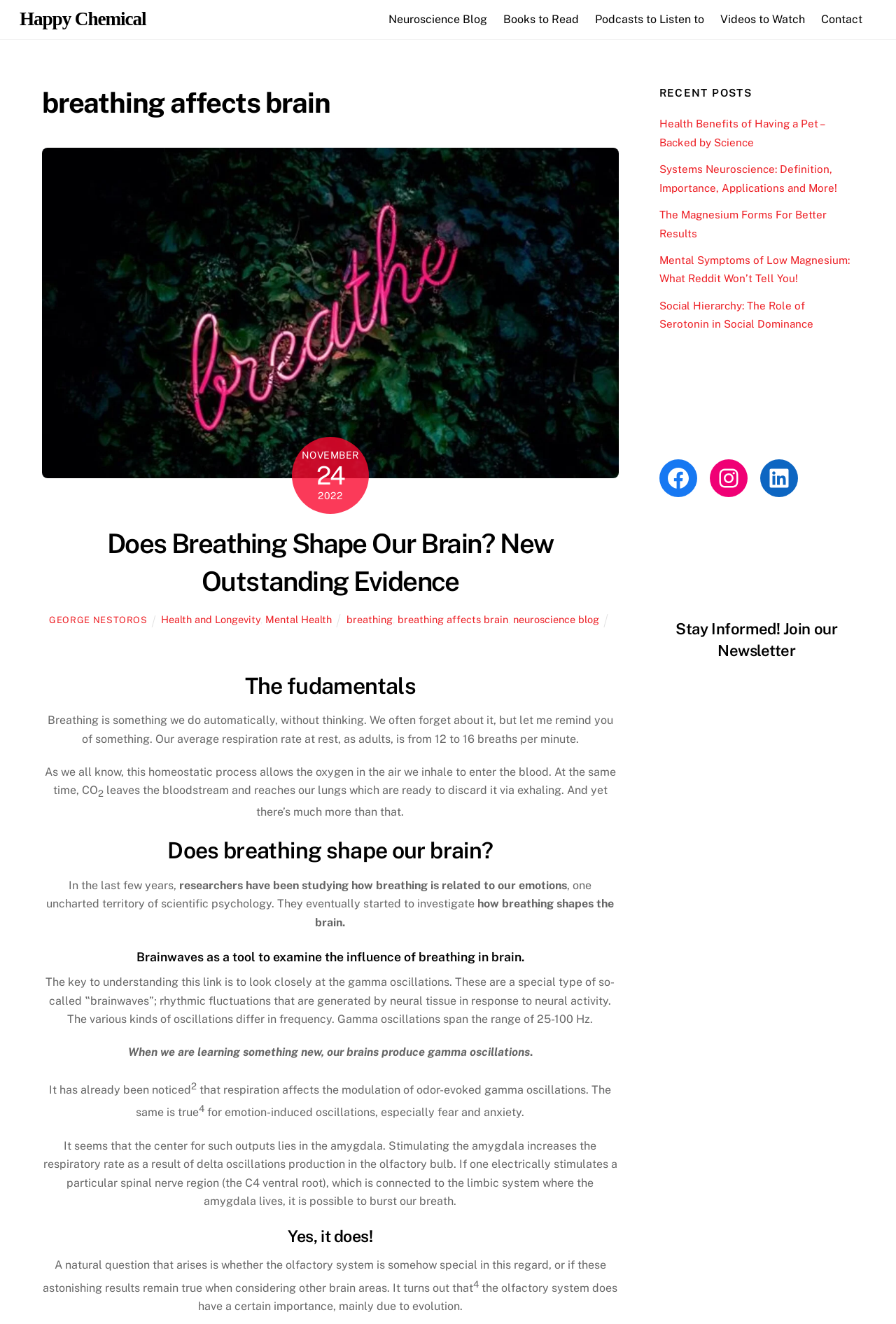Please locate the bounding box coordinates of the element's region that needs to be clicked to follow the instruction: "Check the 'RECENT POSTS'". The bounding box coordinates should be provided as four float numbers between 0 and 1, i.e., [left, top, right, bottom].

[0.736, 0.065, 0.953, 0.076]